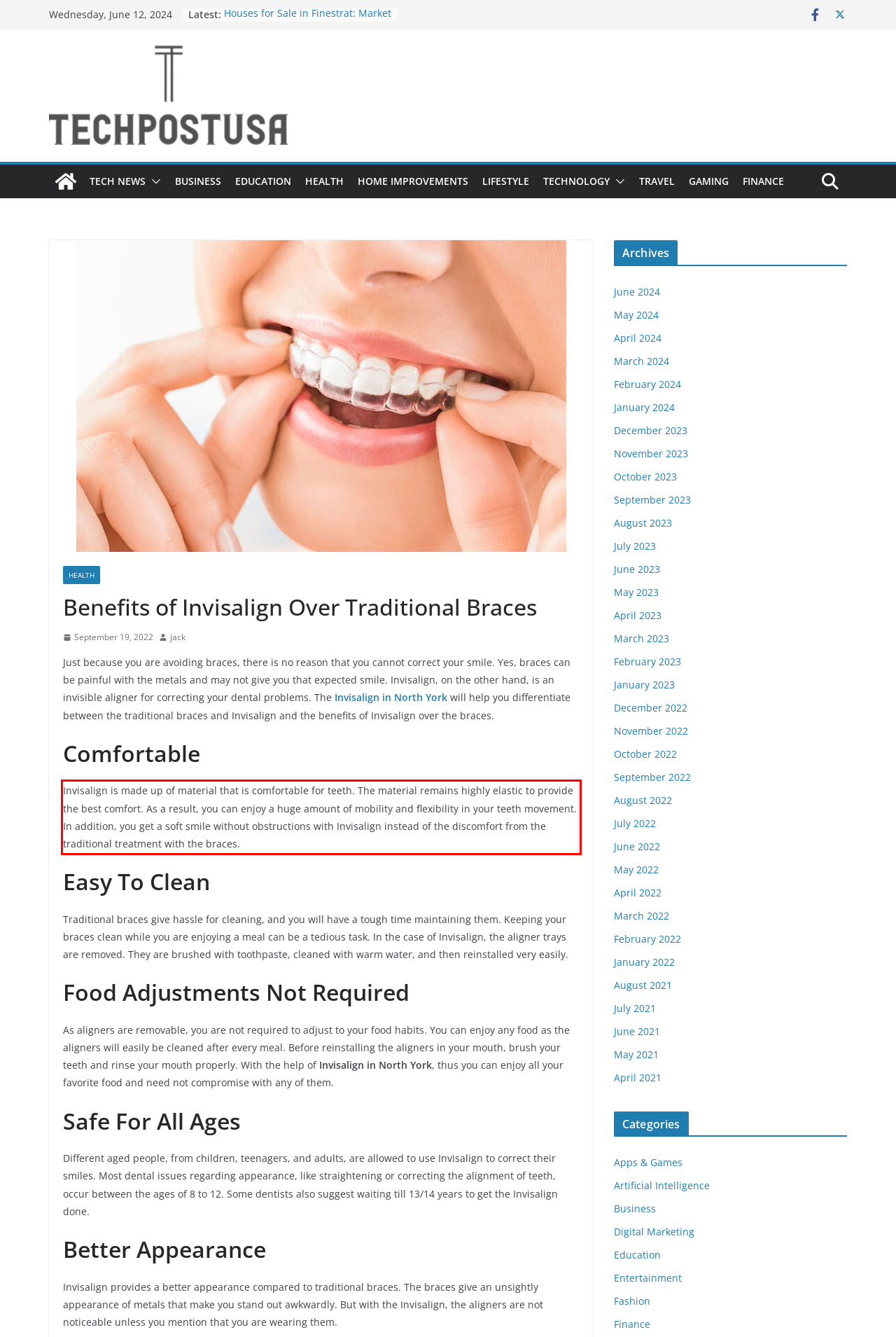Given a screenshot of a webpage, identify the red bounding box and perform OCR to recognize the text within that box.

Invisalign is made up of material that is comfortable for teeth. The material remains highly elastic to provide the best comfort. As a result, you can enjoy a huge amount of mobility and flexibility in your teeth movement. In addition, you get a soft smile without obstructions with Invisalign instead of the discomfort from the traditional treatment with the braces.